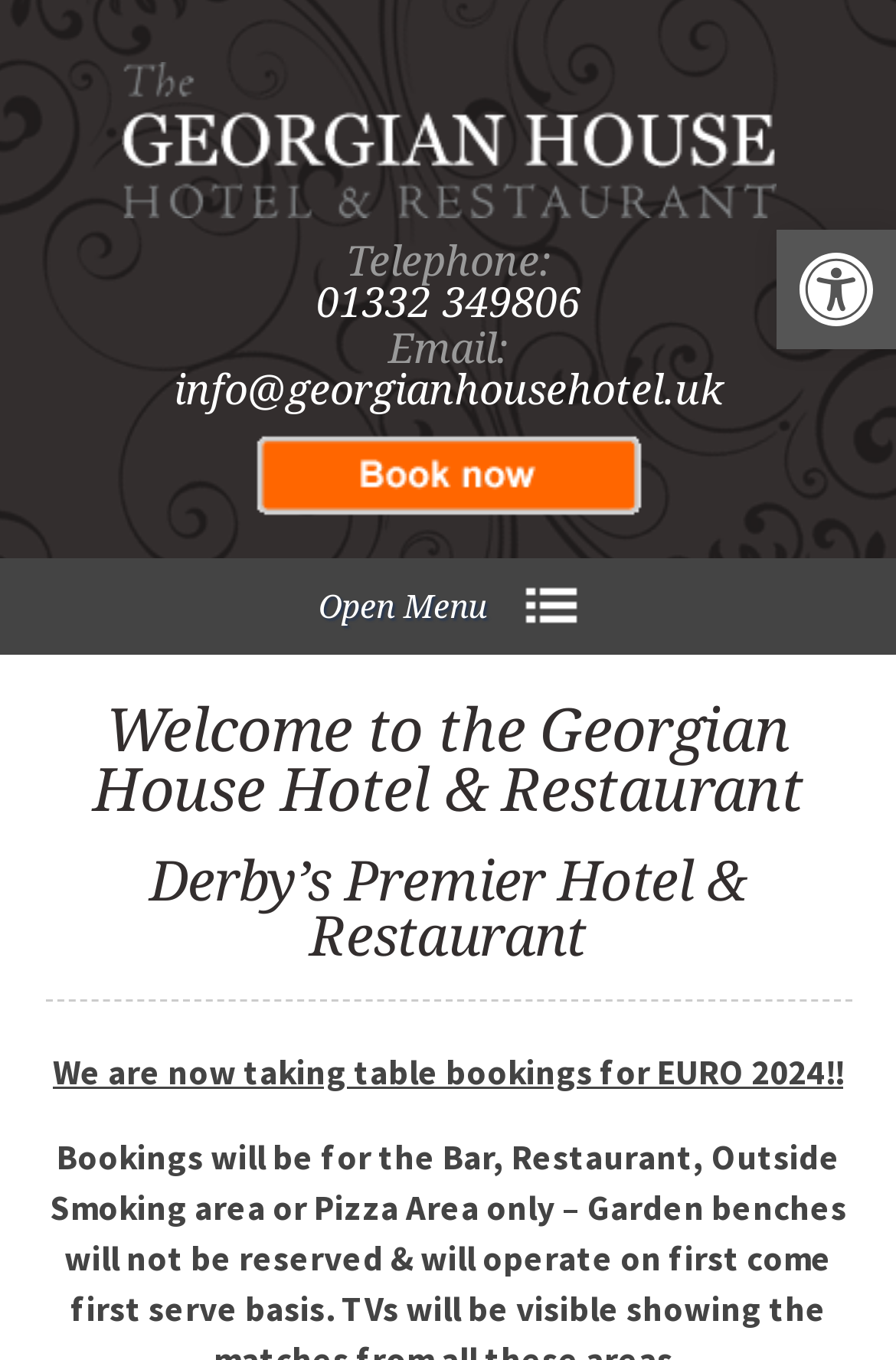Generate a detailed explanation of the webpage's features and information.

The webpage is about the Georgian House Hotel & Restaurant in Derby, UK. At the top, there is a logo of the hotel, accompanied by a link to the hotel's homepage. Below the logo, there is a section with the hotel's contact information, including a phone number and email address. 

To the right of the contact information, there is a call-to-action button to book a room at the hotel, accompanied by a small image. Above this button, there is a link to open the menu. 

Further down the page, there are two headings that introduce the hotel and its restaurant. The first heading reads "Welcome to the Georgian House Hotel & Restaurant", and the second heading reads "Derby’s Premier Hotel & Restaurant". 

Below the headings, there is a horizontal separator line, followed by a promotional message announcing that the hotel is taking table bookings for EURO 2024. 

At the top right corner of the page, there is a button to open the accessibility tools, accompanied by a small image.